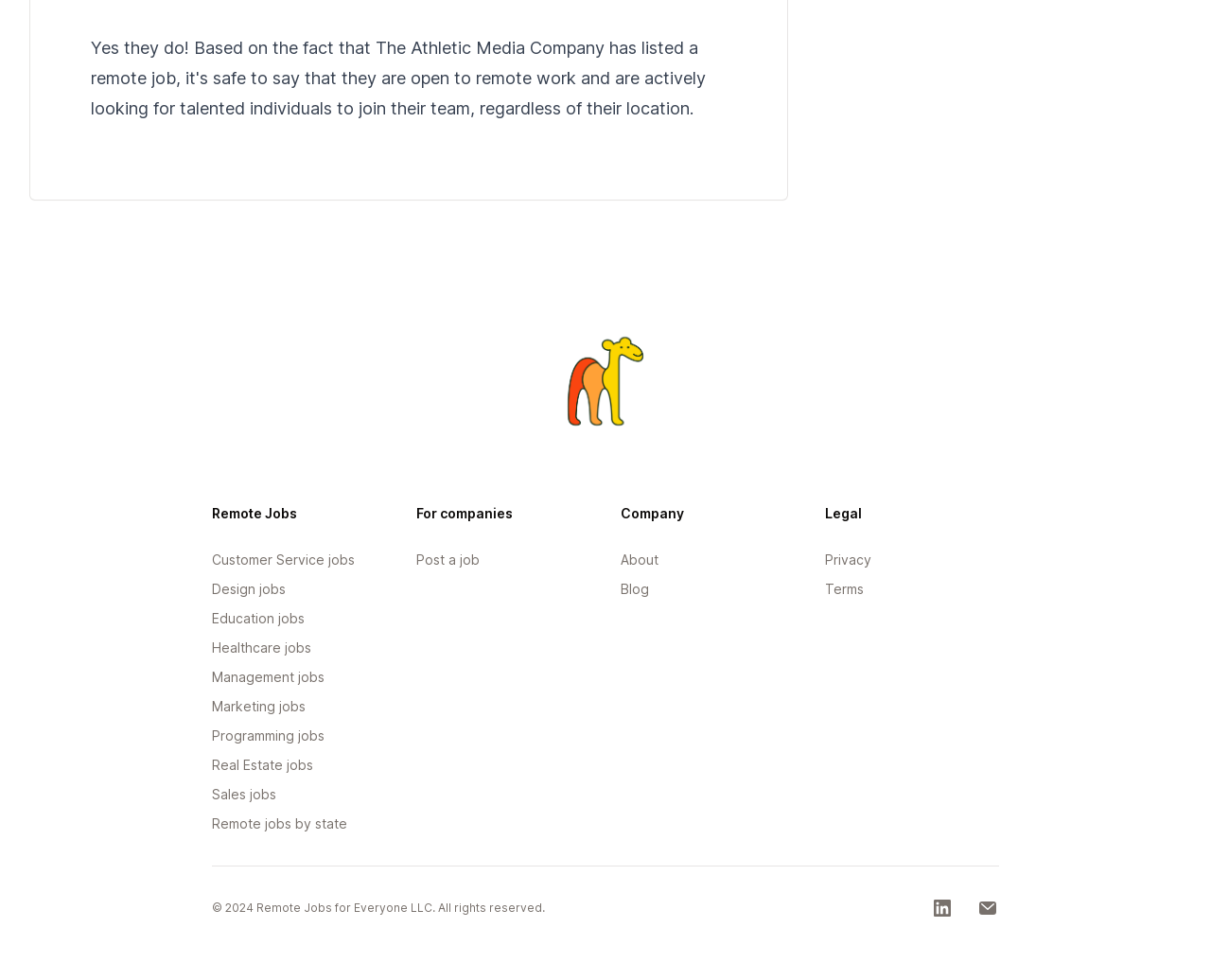Please provide the bounding box coordinates for the element that needs to be clicked to perform the instruction: "Check the privacy policy". The coordinates must consist of four float numbers between 0 and 1, formatted as [left, top, right, bottom].

[0.681, 0.563, 0.72, 0.579]